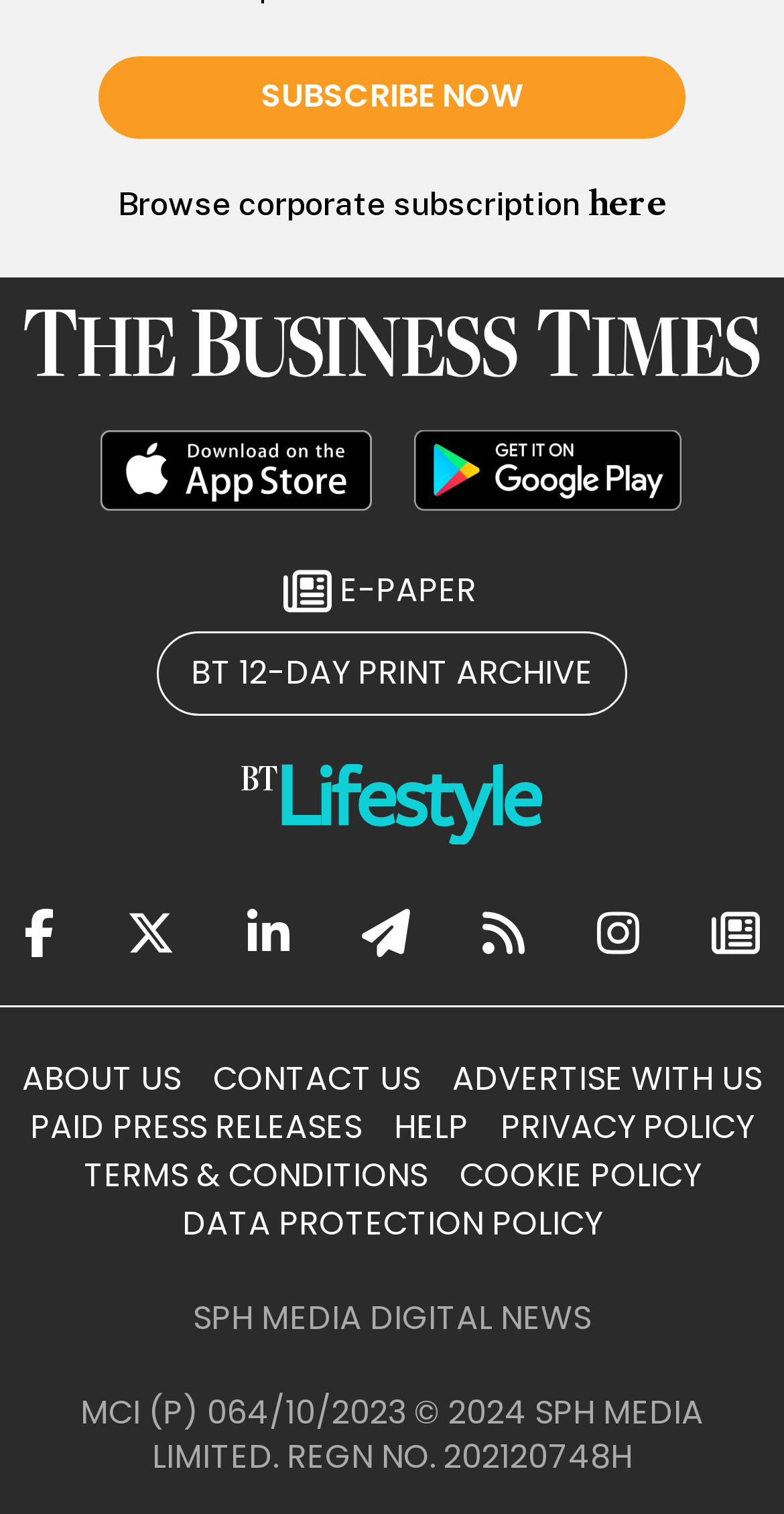Please determine the bounding box coordinates of the area that needs to be clicked to complete this task: 'Download the app on Apple Store'. The coordinates must be four float numbers between 0 and 1, formatted as [left, top, right, bottom].

[0.128, 0.283, 0.474, 0.338]